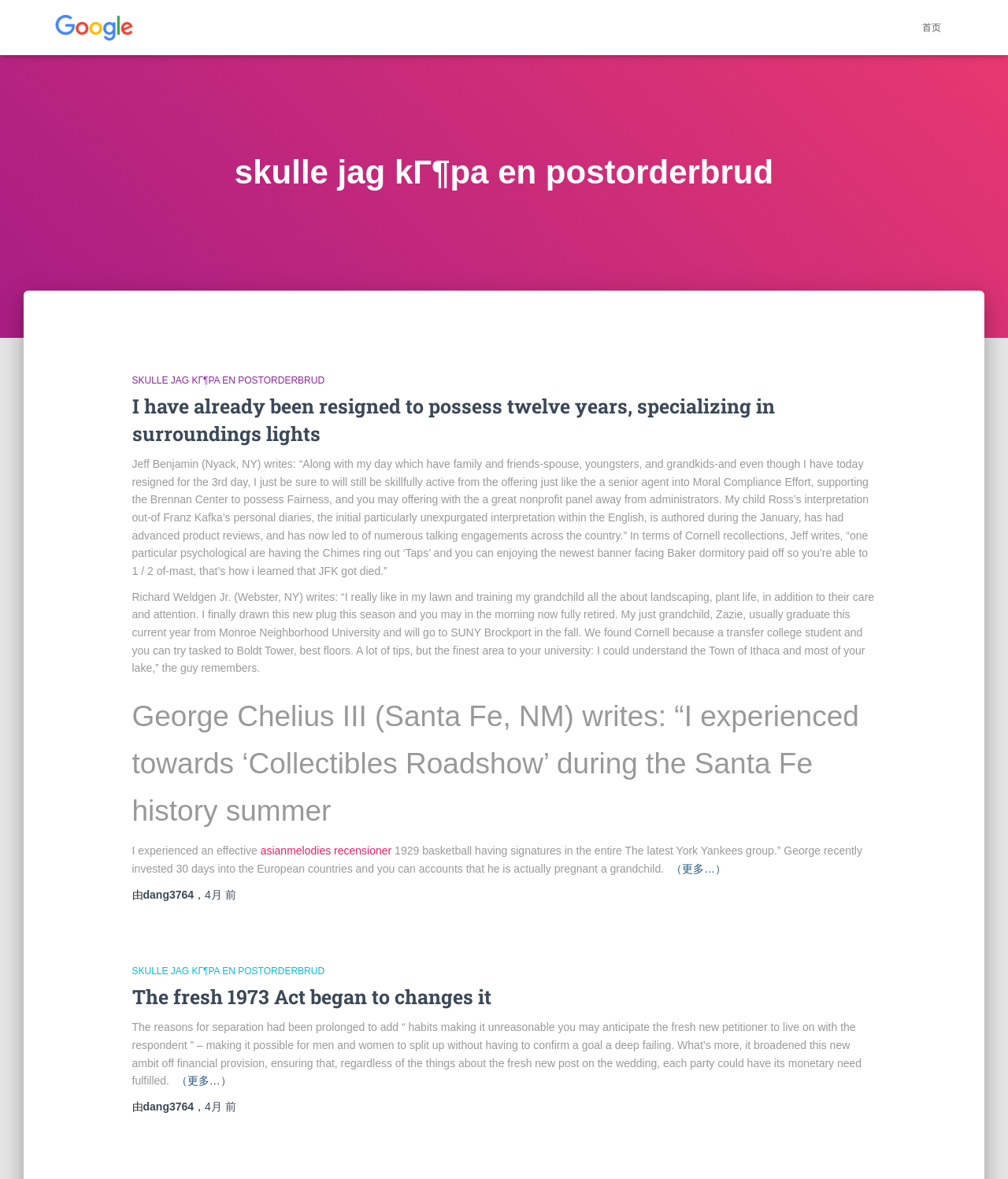Answer the question in a single word or phrase:
How many articles are on the webpage?

2